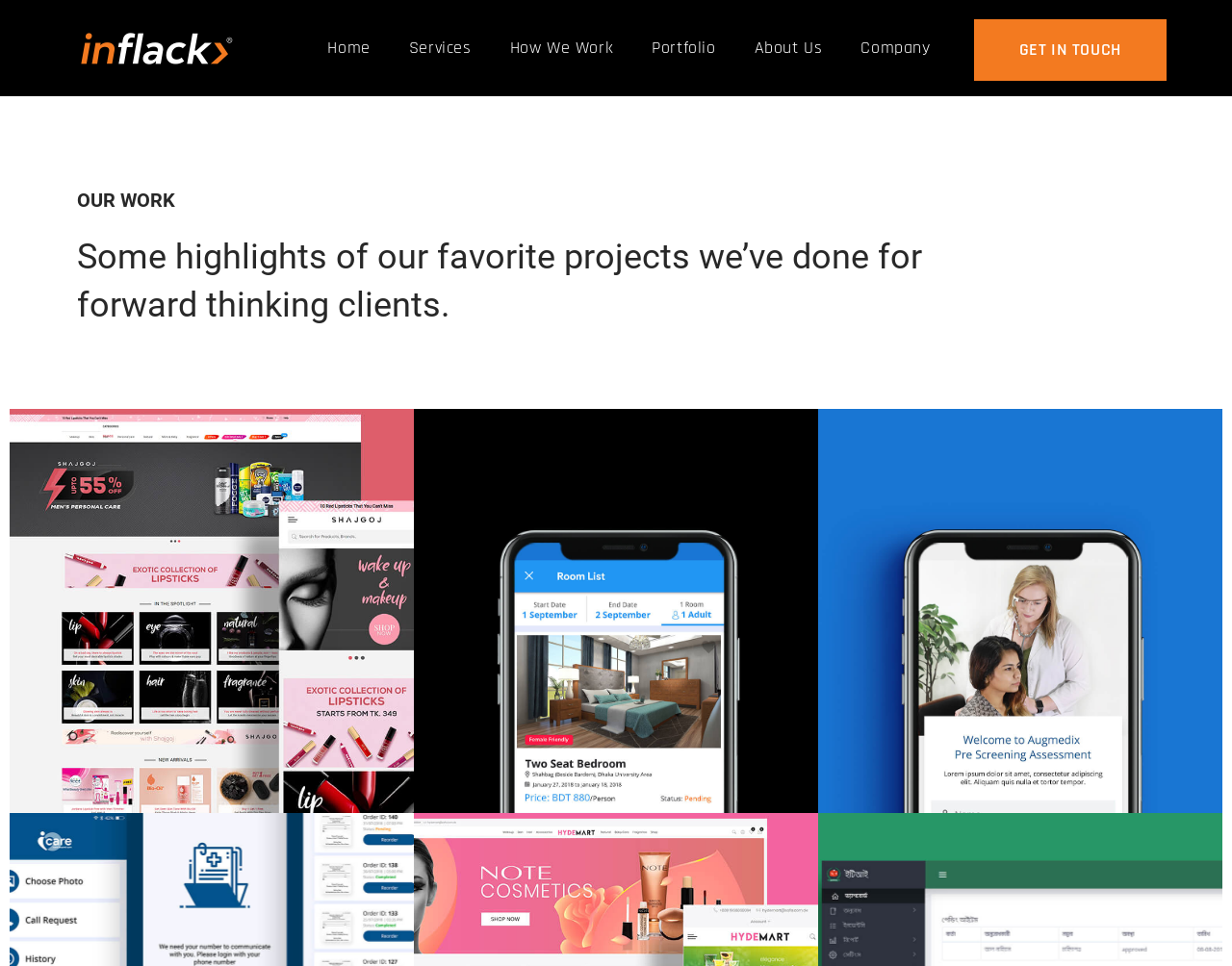Locate the bounding box coordinates of the element to click to perform the following action: 'go to home page'. The coordinates should be given as four float values between 0 and 1, in the form of [left, top, right, bottom].

[0.254, 0.0, 0.312, 0.1]